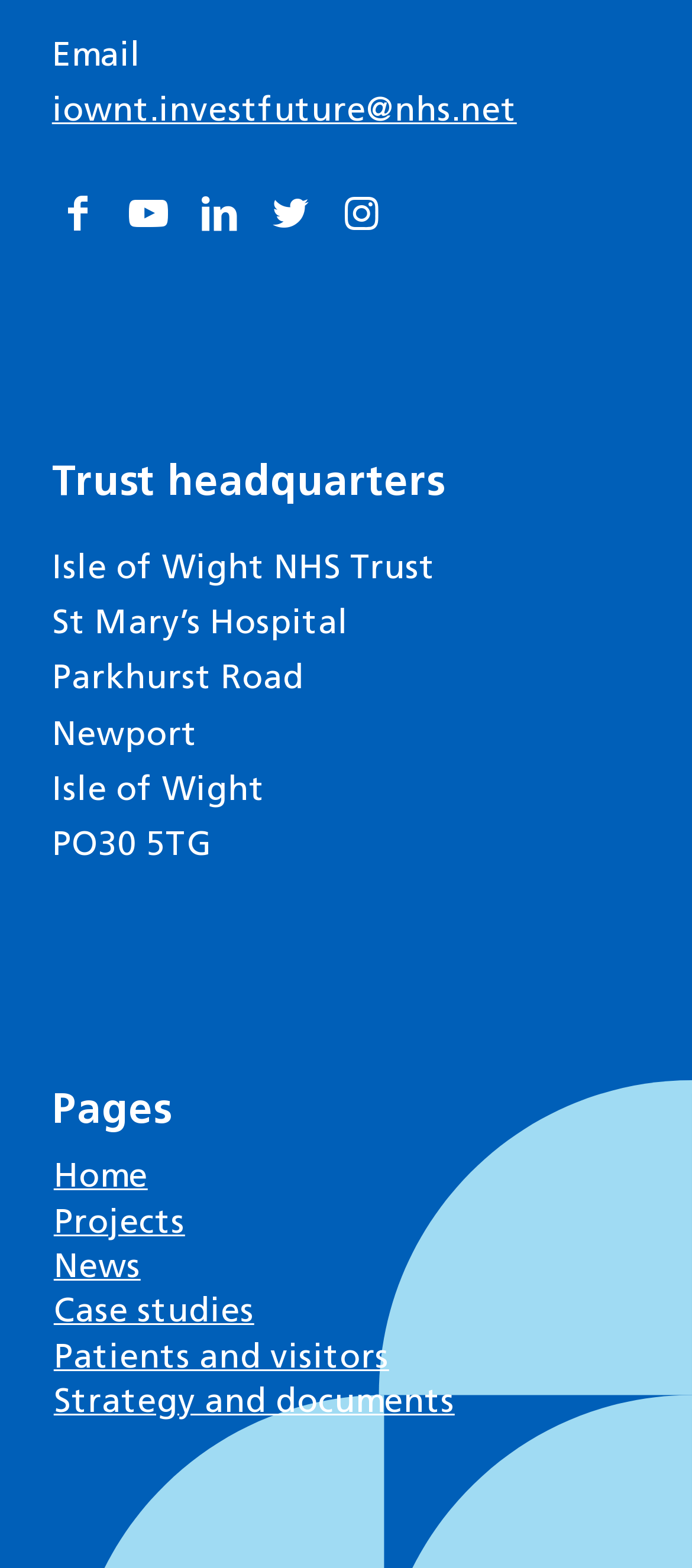Determine the bounding box coordinates for the area that should be clicked to carry out the following instruction: "Visit the Facebook page".

[0.075, 0.119, 0.149, 0.153]